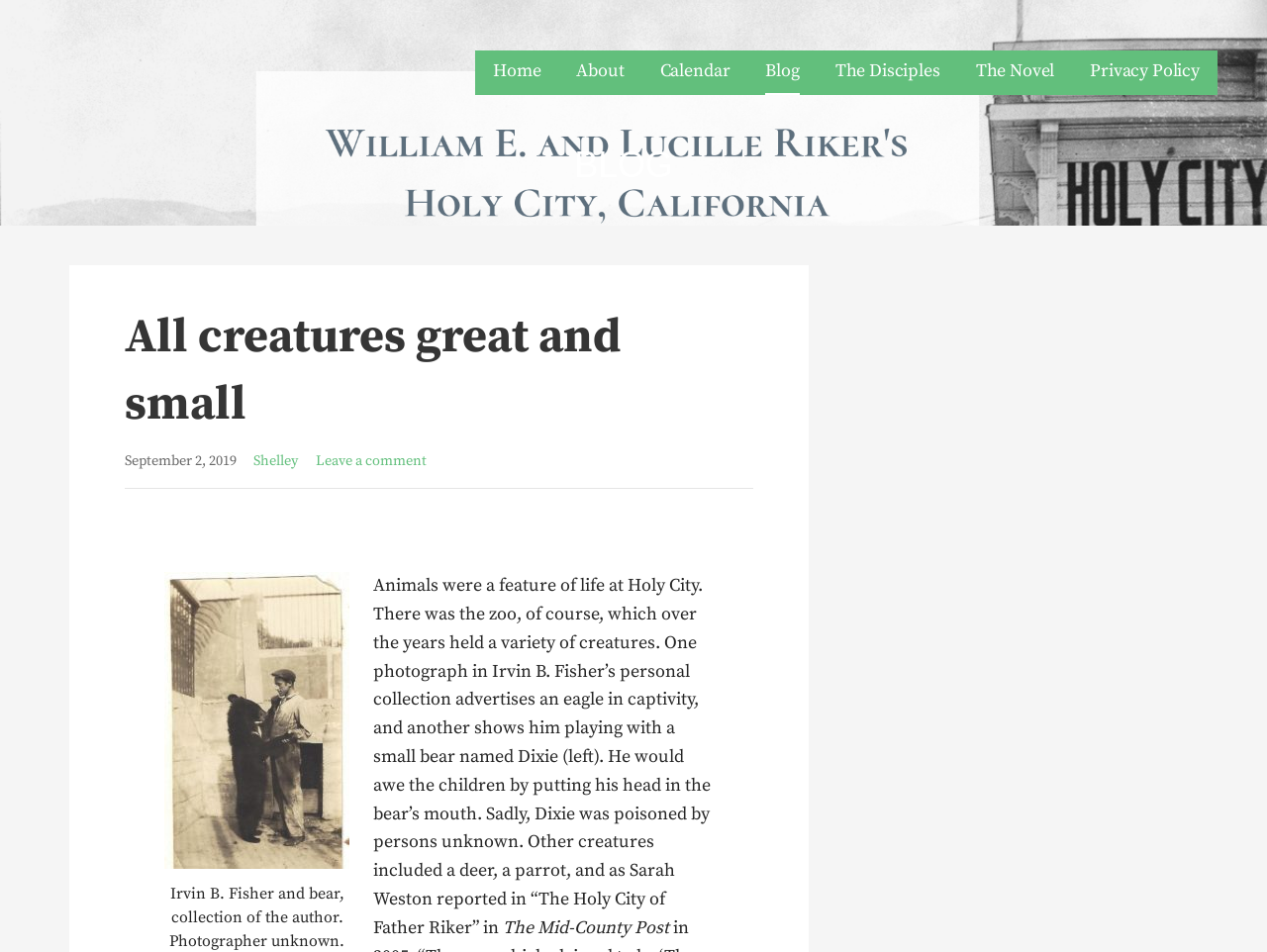Please specify the bounding box coordinates for the clickable region that will help you carry out the instruction: "Call the phone number".

None